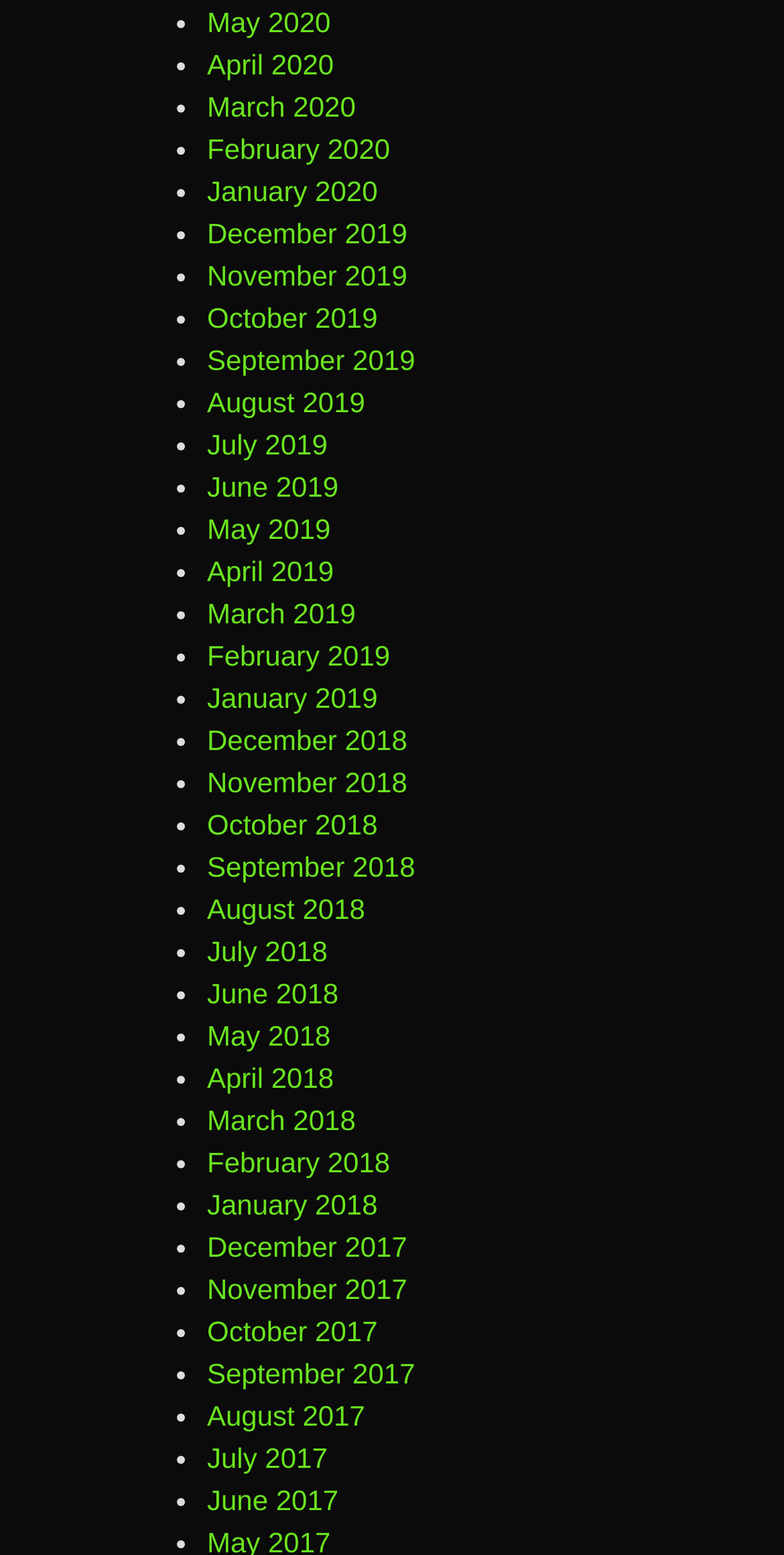Could you find the bounding box coordinates of the clickable area to complete this instruction: "View January 2018"?

[0.264, 0.764, 0.482, 0.785]